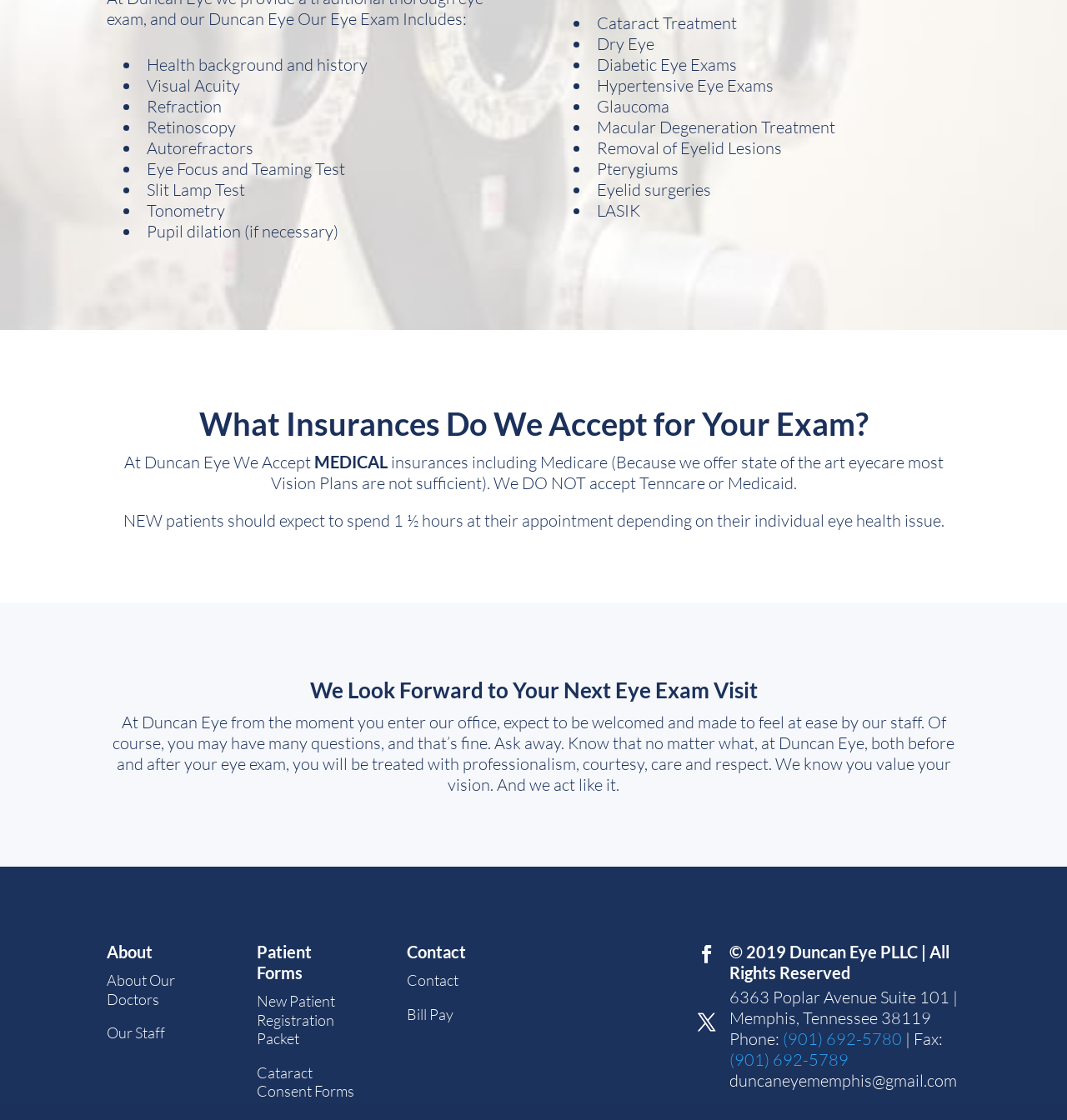What is the first health background and history item?
Answer the question with as much detail as you can, using the image as a reference.

The first item in the list of health background and history items is 'Visual Acuity', which is indicated by the StaticText element with OCR text 'Visual Acuity' and bounding box coordinates [0.138, 0.067, 0.225, 0.086].